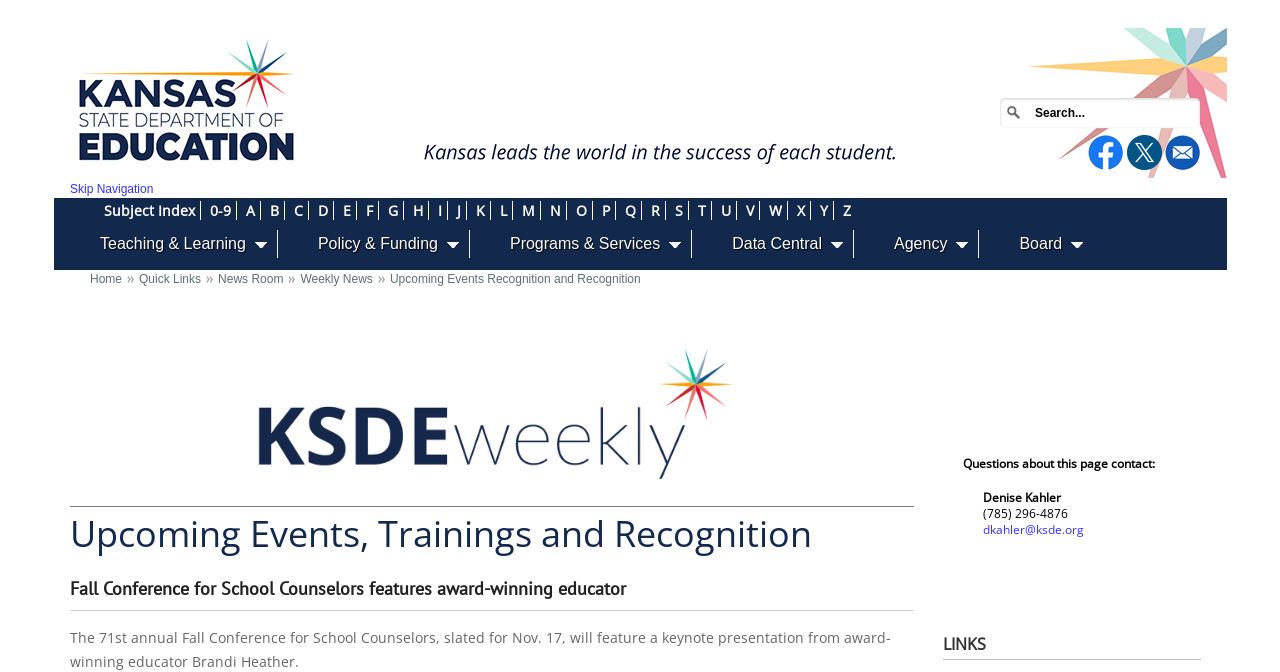Give an in-depth explanation of the webpage layout and content.

The webpage is about the 71st annual Fall Conference for School Counselors, featuring a keynote presentation from award-winning educator Brandi Heather. The conference is scheduled for November 17.

At the top left corner, there is a link to the "Home" page. Next to it, there is a search bar with a "Search..." placeholder text. On the top right corner, there are three social media links: KSDE Facebook, KSDE Twitter, and Contact KSDE, each accompanied by an image.

Below the top section, there is a navigation menu with links to various pages, including "Subject Index", "Teaching & Learning", "Policy & Funding", "Programs & Services", "Data Central", "Agency", and "Board". The menu is divided into two columns, with the first column containing links to "Teaching & Learning", "Policy & Funding", and "Programs & Services", and the second column containing links to "Data Central", "Agency", and "Board".

In the main content area, there is a heading that reads "Upcoming Events, Trainings and Recognition". Below it, there is a section about the Fall Conference for School Counselors, featuring a keynote presentation from award-winning educator Brandi Heather. The section includes a brief description of the conference and its date.

On the right side of the page, there is a section with links to "KSDE Weekly", "News Room", "Weekly News", and "Upcoming Events Recognition and Recognition", each separated by a separator image.

At the bottom of the page, there is a section with contact information, including a name, phone number, and email address. There is also a heading that reads "LINKS" at the very bottom of the page.